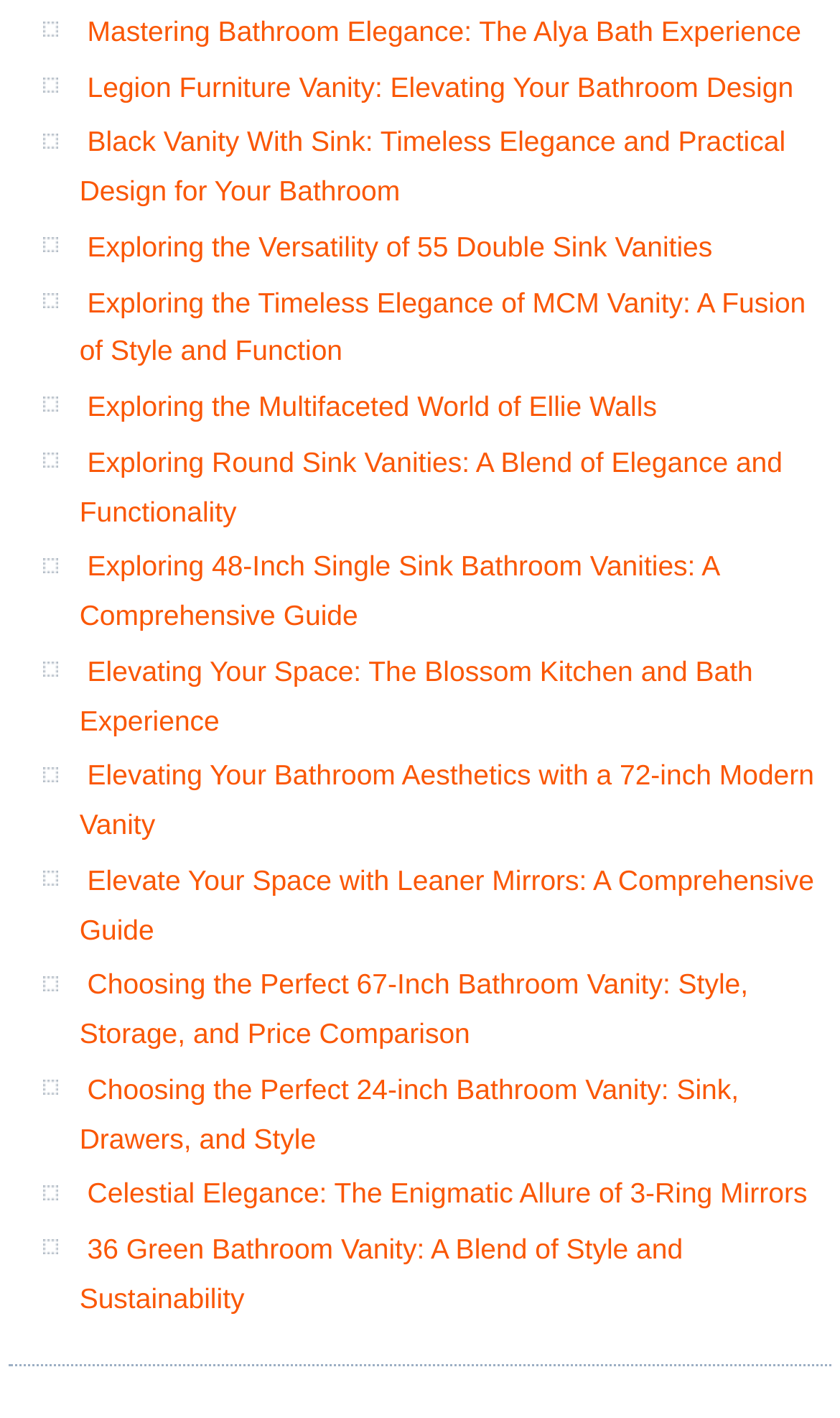What is the topic of the first link?
Give a detailed explanation using the information visible in the image.

I looked at the OCR text of the first link element, which is 'Mastering Bathroom Elegance: The Alya Bath Experience', and determined that the topic of the first link is the Alya Bath Experience.